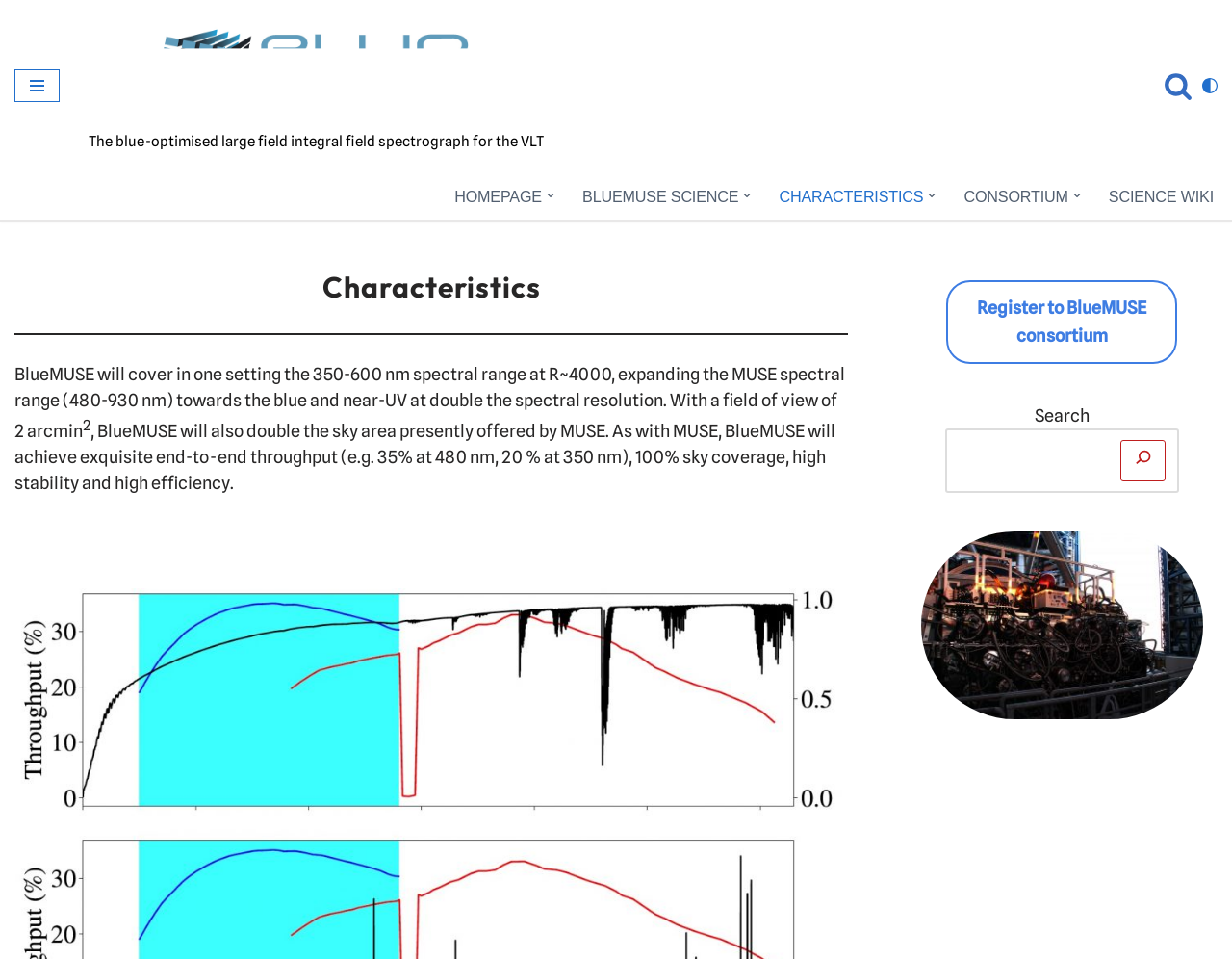What is the purpose of the 'Register to BlueMUSE consortium' link?
Please respond to the question with a detailed and thorough explanation.

I inferred this answer by analyzing the link 'Register to BlueMUSE consortium' which is located in the complementary section of the webpage, suggesting that it is related to joining or registering to the BlueMUSE consortium.